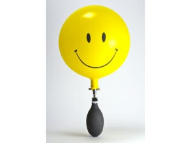What is the artist's approach to art?
Answer the question using a single word or phrase, according to the image.

Blending humor and thought-provoking design